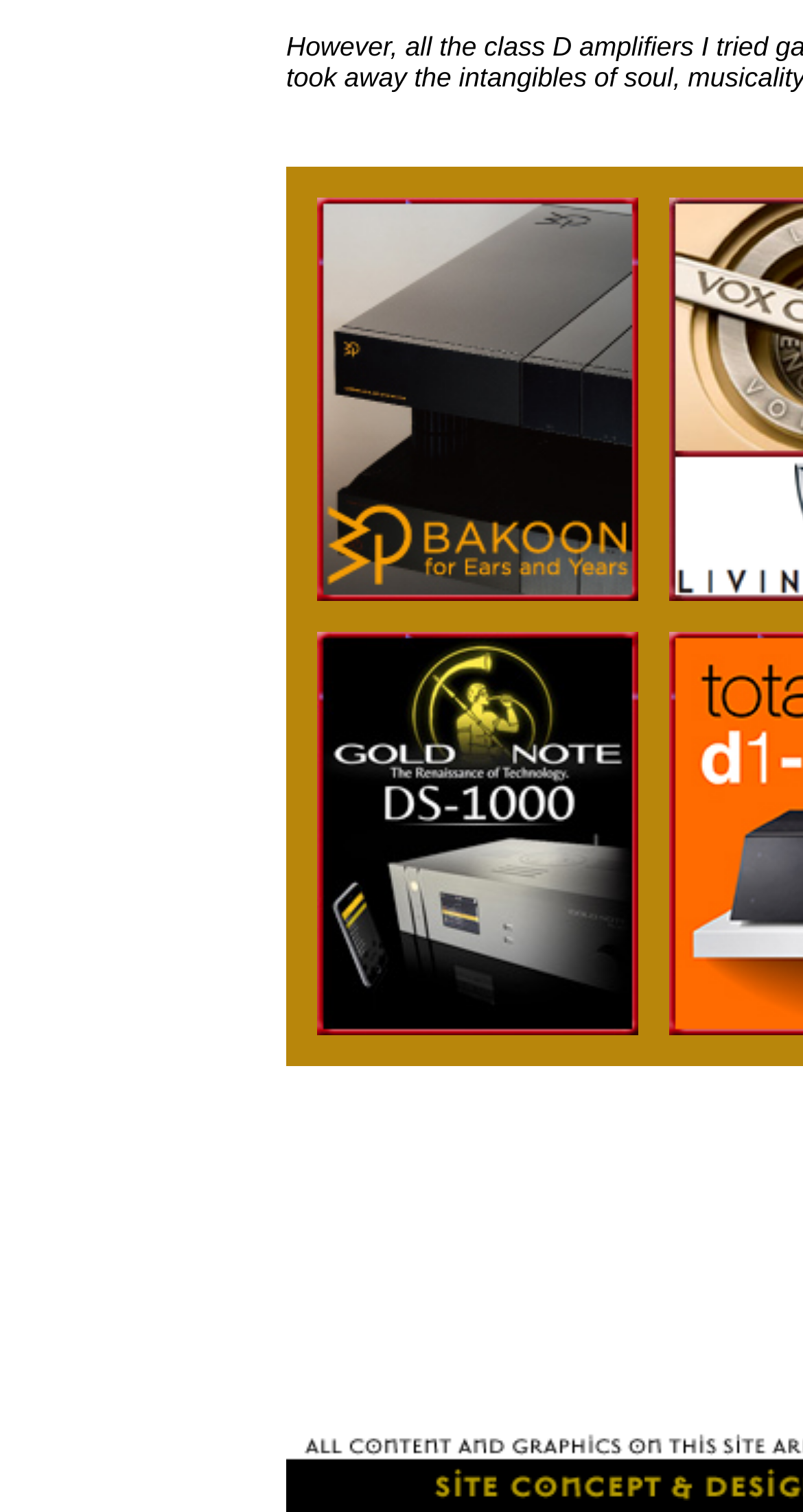Identify the bounding box for the UI element specified in this description: "title="Opens page in new window"". The coordinates must be four float numbers between 0 and 1, formatted as [left, top, right, bottom].

[0.395, 0.38, 0.795, 0.403]